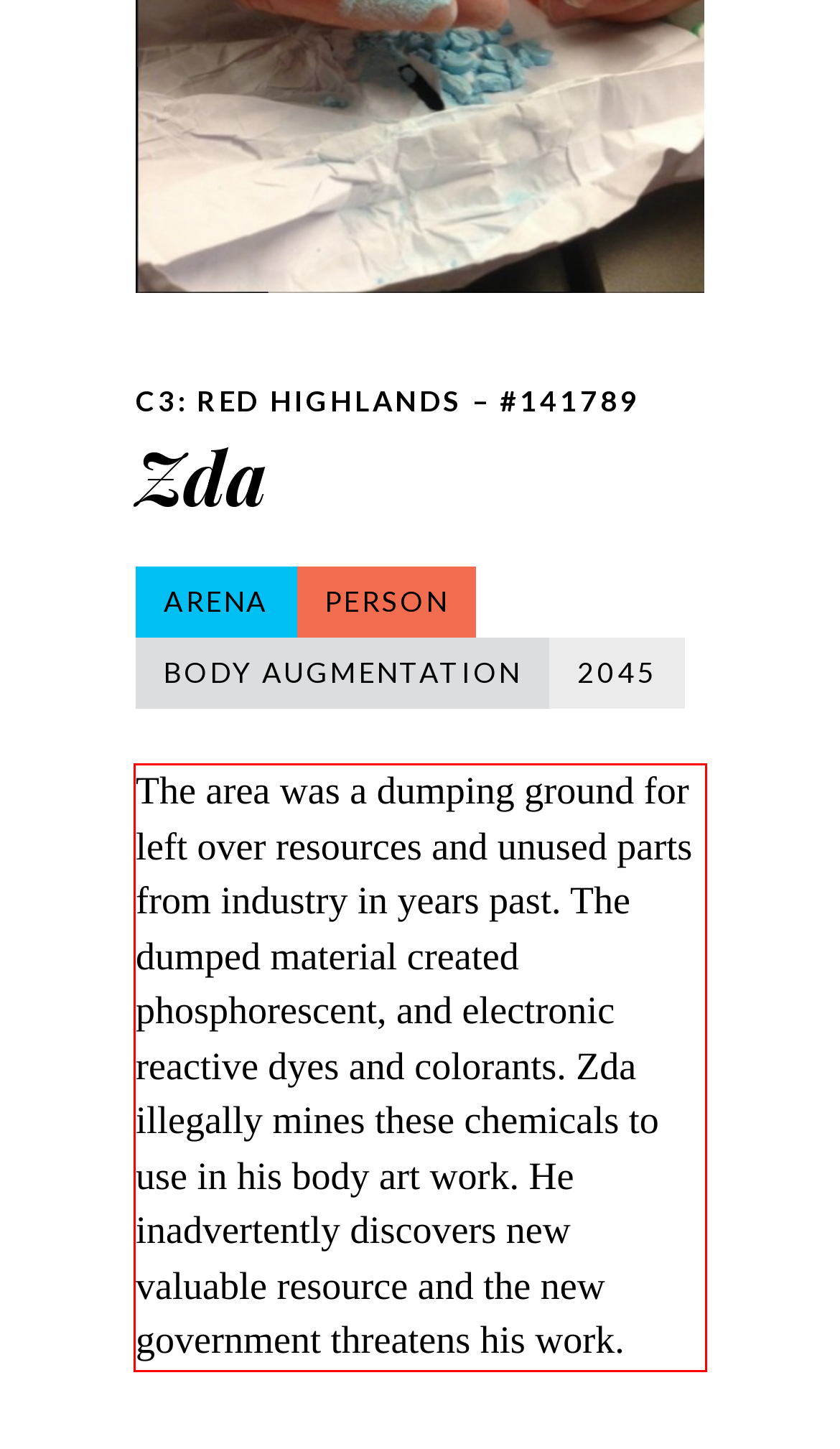Examine the screenshot of the webpage, locate the red bounding box, and perform OCR to extract the text contained within it.

The area was a dumping ground for left over resources and unused parts from industry in years past. The dumped material created phosphorescent, and electronic reactive dyes and colorants. Zda illegally mines these chemicals to use in his body art work. He inadvertently discovers new valuable resource and the new government threatens his work.